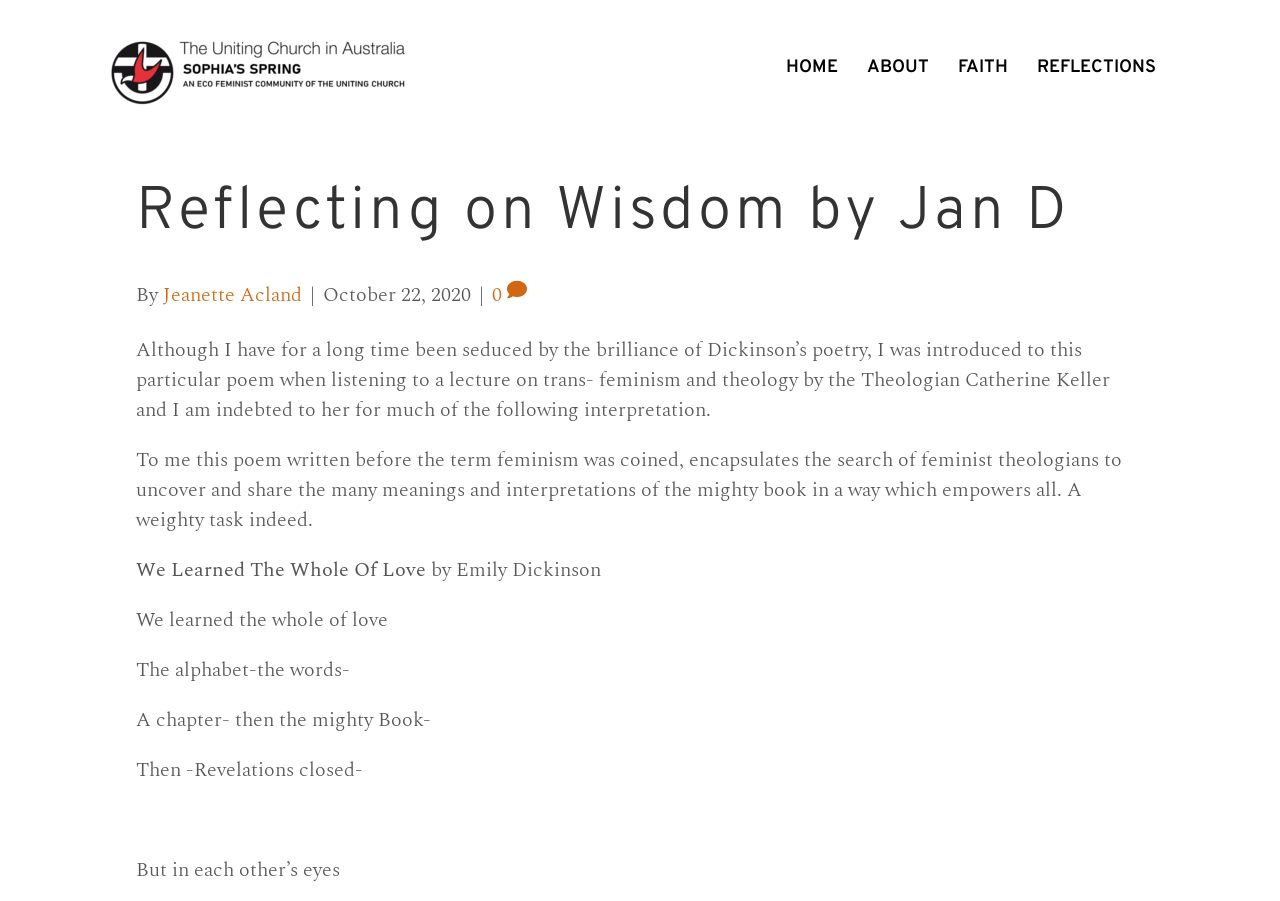Using the element description: "ABOUT", determine the bounding box coordinates. The coordinates should be in the format [left, top, right, bottom], with values between 0 and 1.

[0.666, 0.044, 0.737, 0.105]